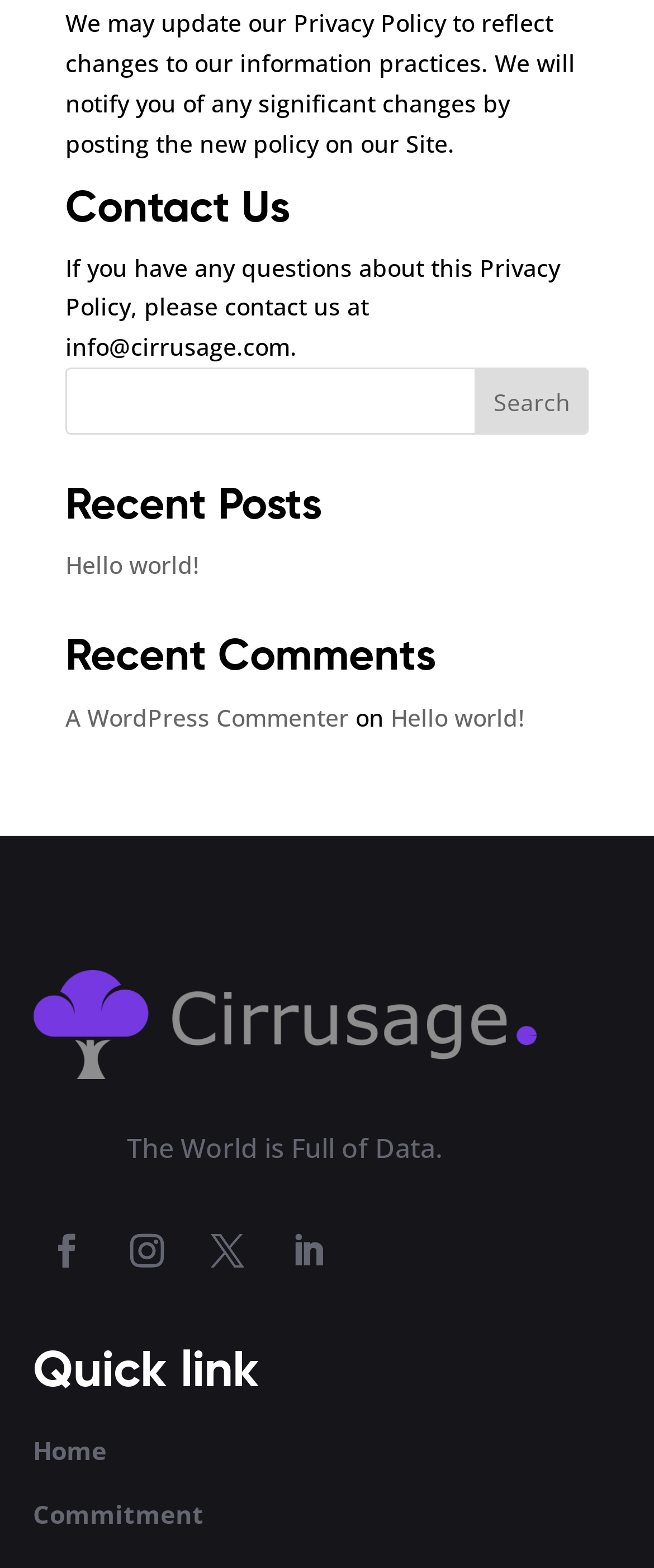Highlight the bounding box coordinates of the element that should be clicked to carry out the following instruction: "Click the Supportive Living Logo". The coordinates must be given as four float numbers ranging from 0 to 1, i.e., [left, top, right, bottom].

None